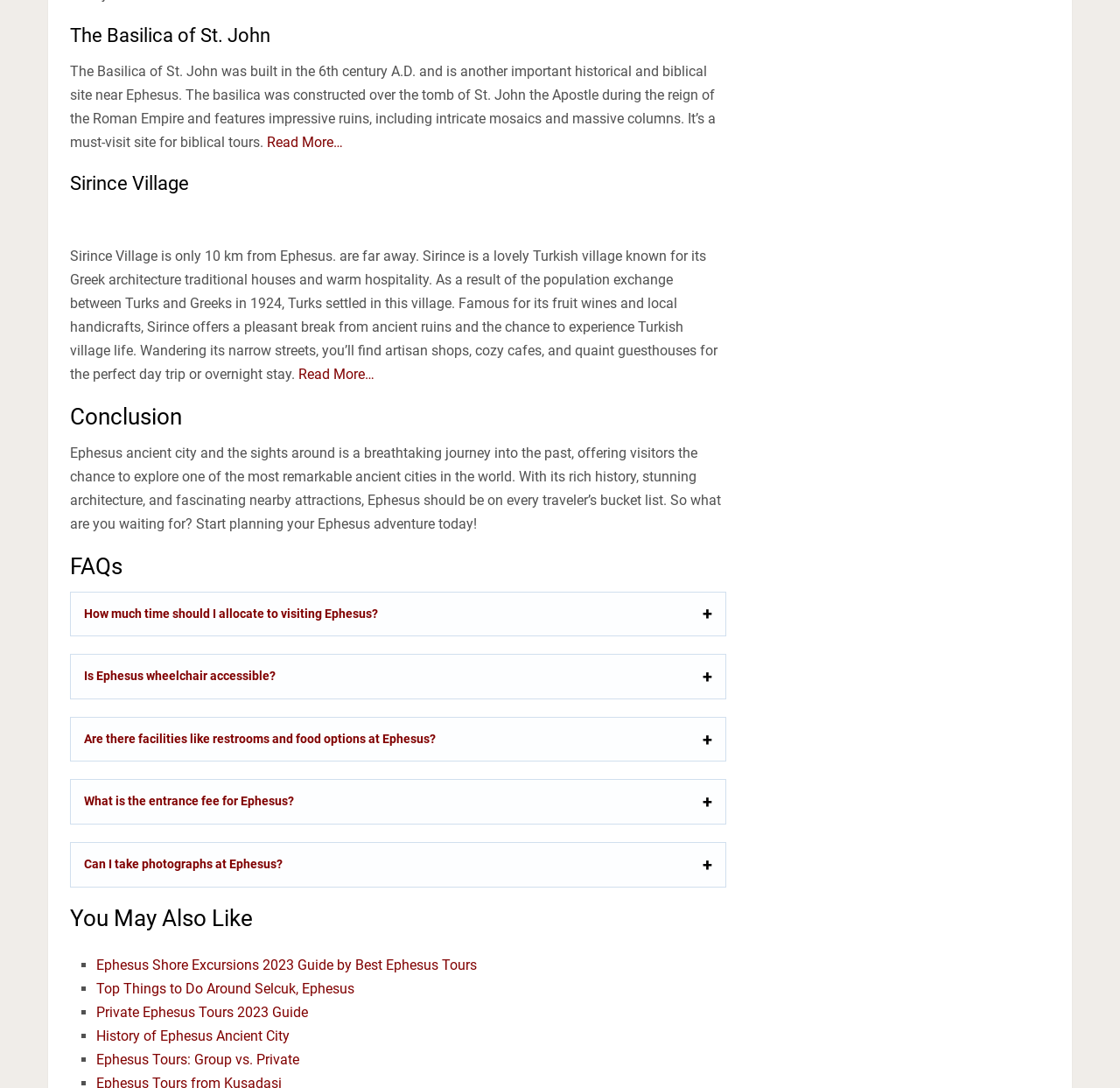What is the purpose of visiting Ephesus?
Please provide a single word or phrase answer based on the image.

To explore one of the most remarkable ancient cities